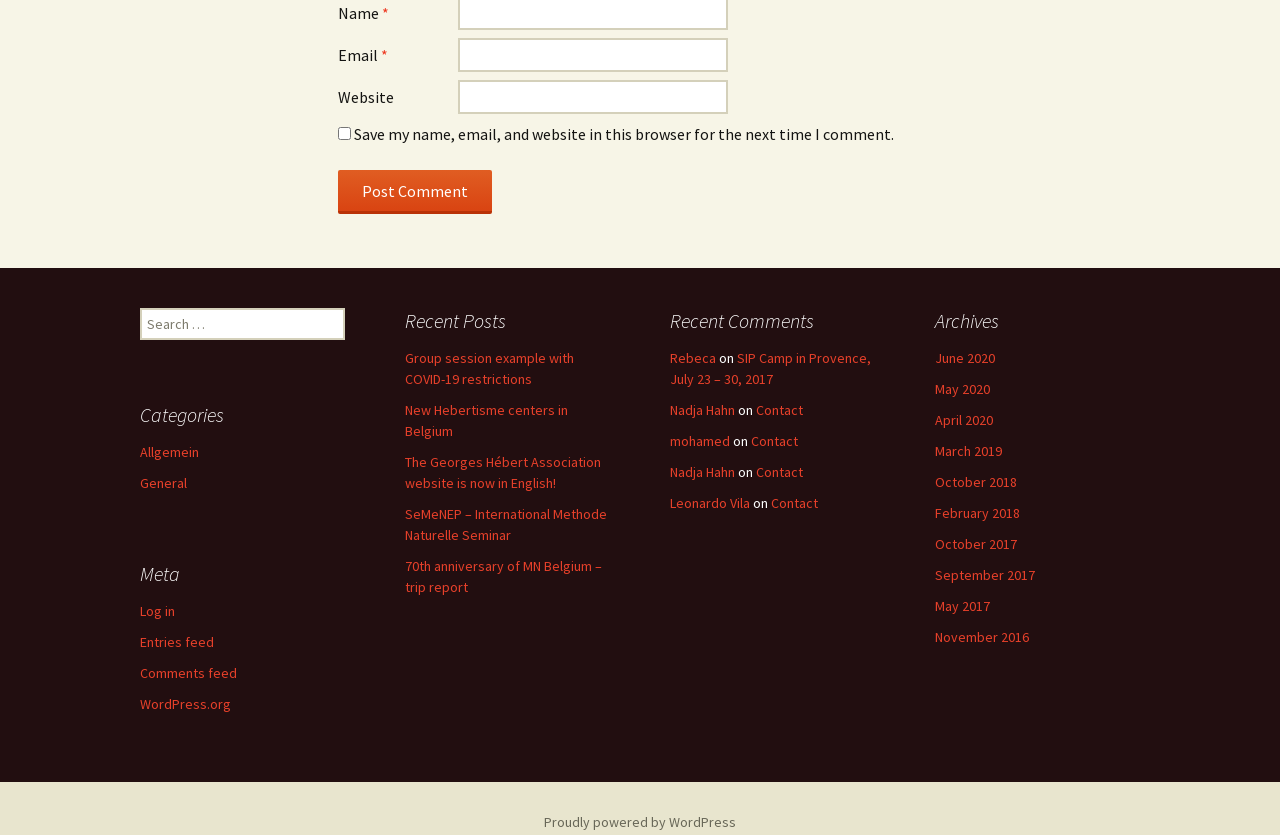Using the element description: "parent_node: Email * aria-describedby="email-notes" name="email"", determine the bounding box coordinates for the specified UI element. The coordinates should be four float numbers between 0 and 1, [left, top, right, bottom].

[0.358, 0.045, 0.569, 0.086]